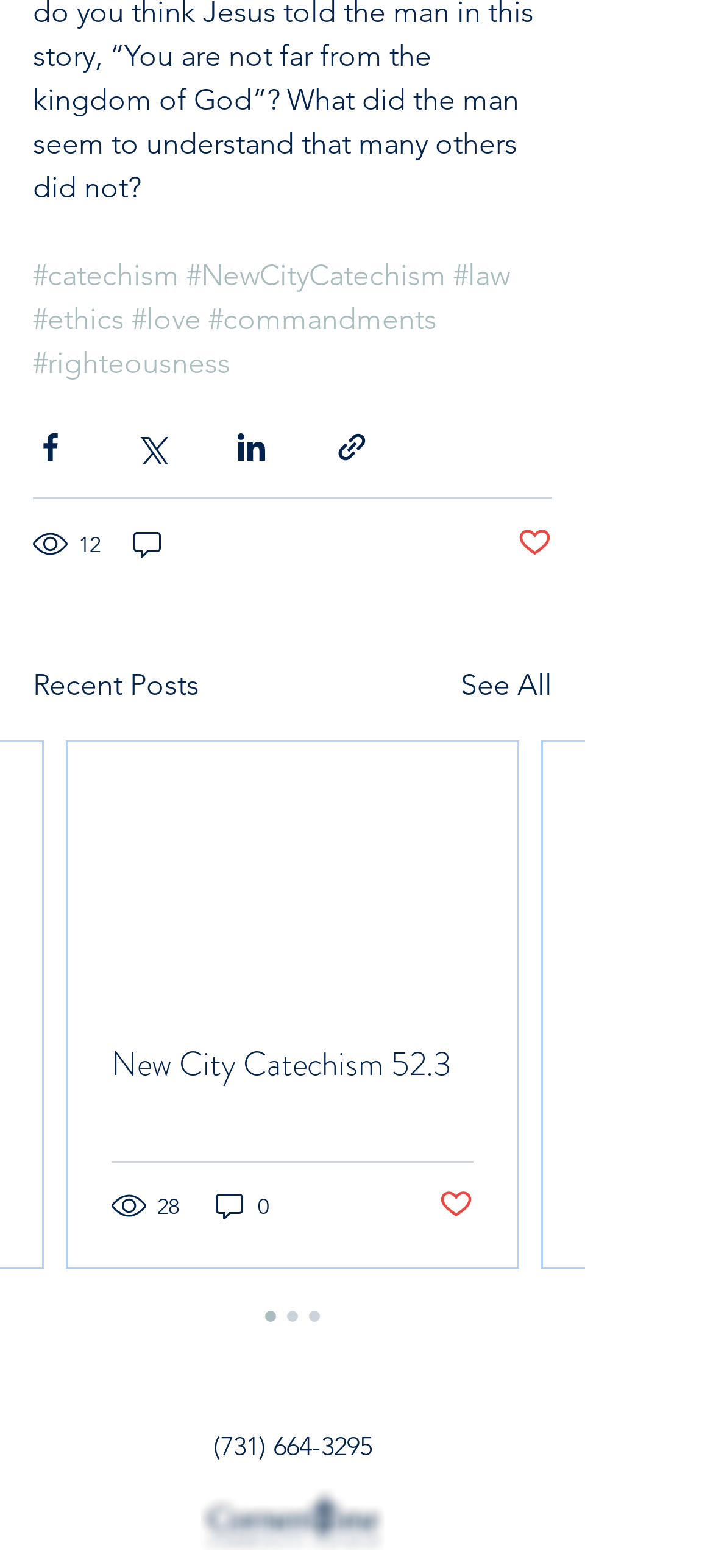Answer succinctly with a single word or phrase:
How many recent posts are displayed?

1